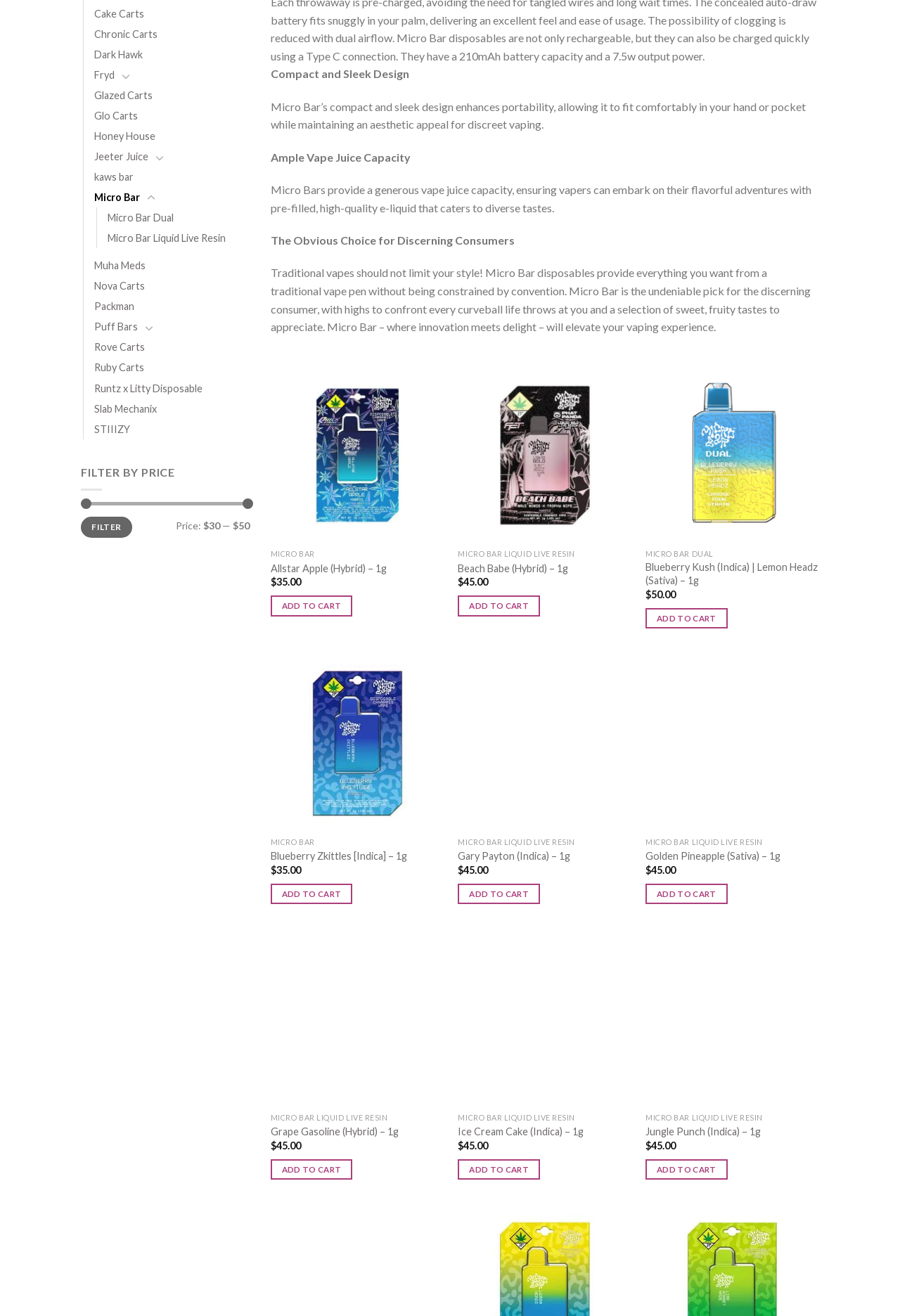Please determine the bounding box of the UI element that matches this description: Add to cart. The coordinates should be given as (top-left x, top-left y, bottom-right x, bottom-right y), with all values between 0 and 1.

[0.509, 0.453, 0.6, 0.468]